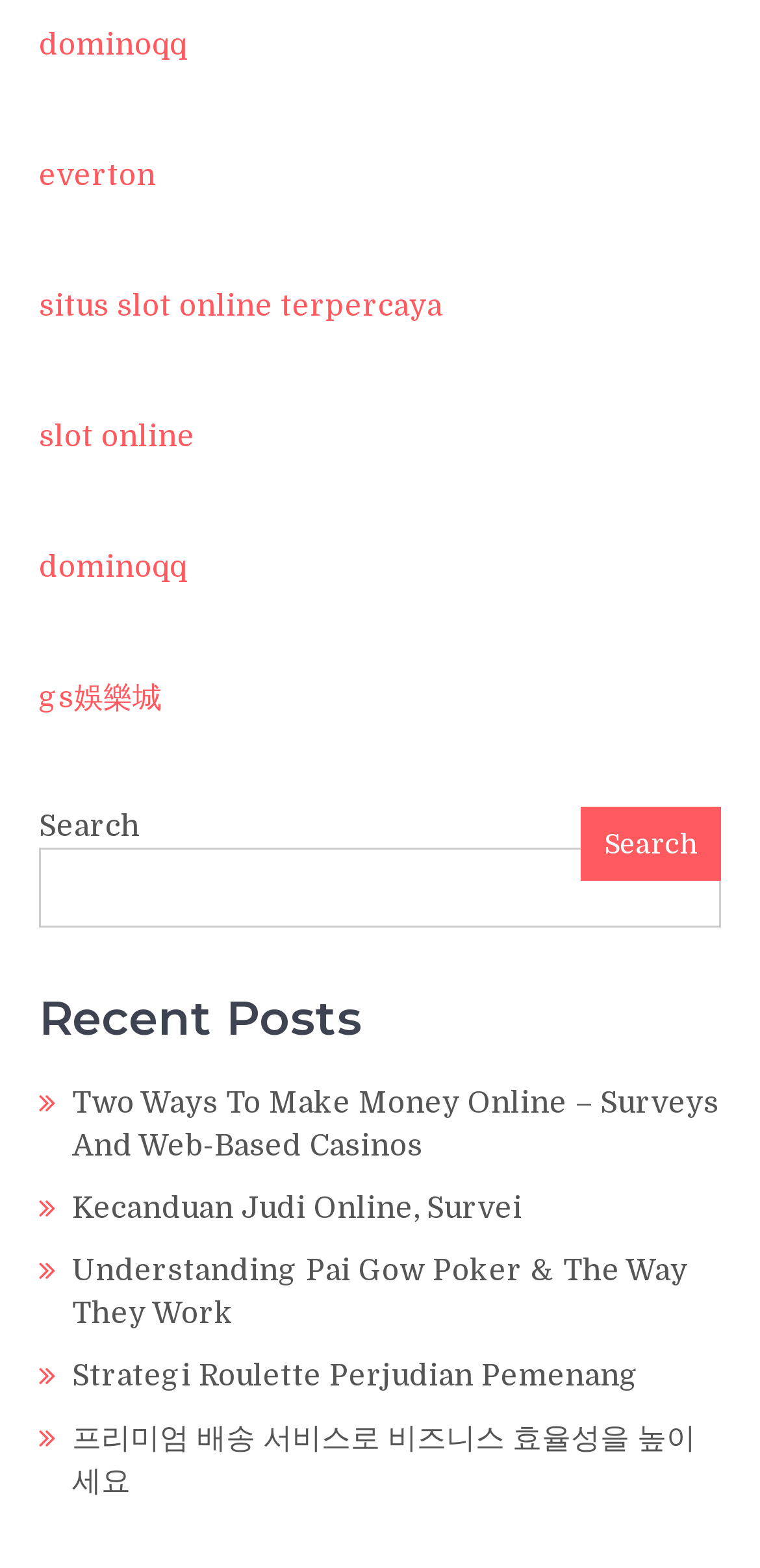Using the provided element description: "gs娛樂城", identify the bounding box coordinates. The coordinates should be four floats between 0 and 1 in the order [left, top, right, bottom].

[0.051, 0.434, 0.213, 0.457]